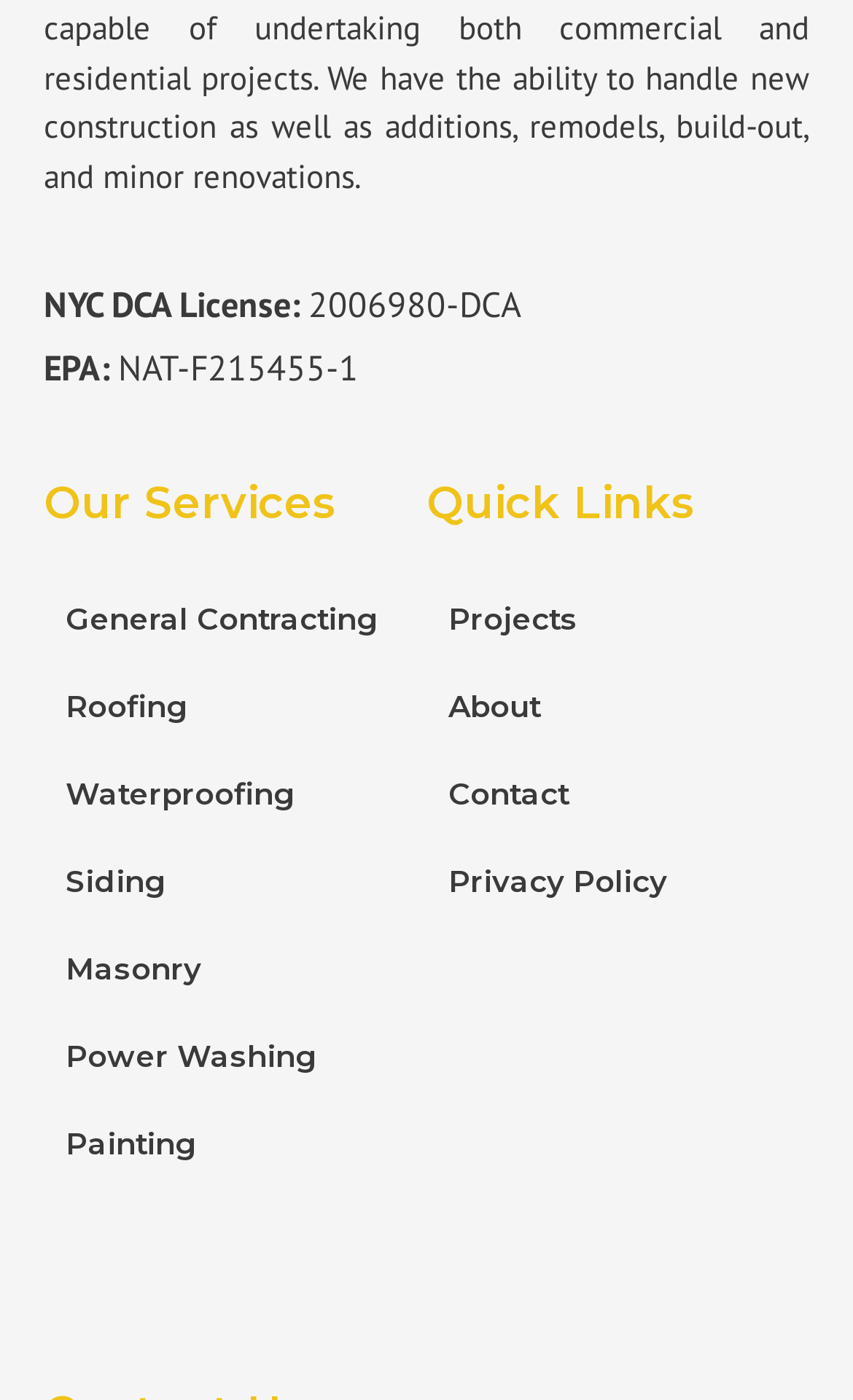What is the NYC DCA License number?
Please give a detailed and elaborate answer to the question based on the image.

I found the NYC DCA License number by looking at the StaticText element with the text 'NYC DCA License:' and its adjacent element with the text '2006980-DCA'.